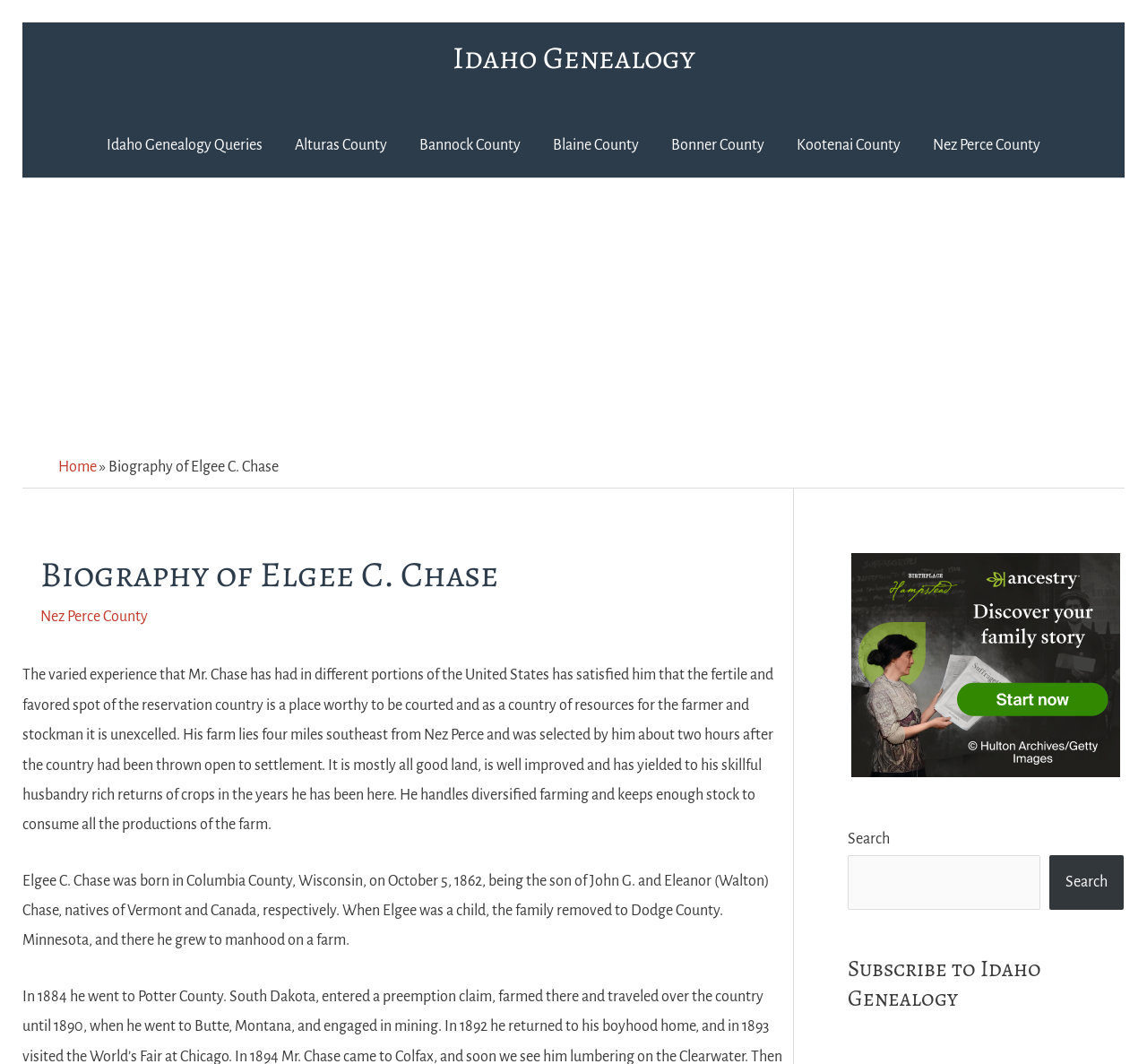Find the headline of the webpage and generate its text content.

Biography of Elgee C. Chase